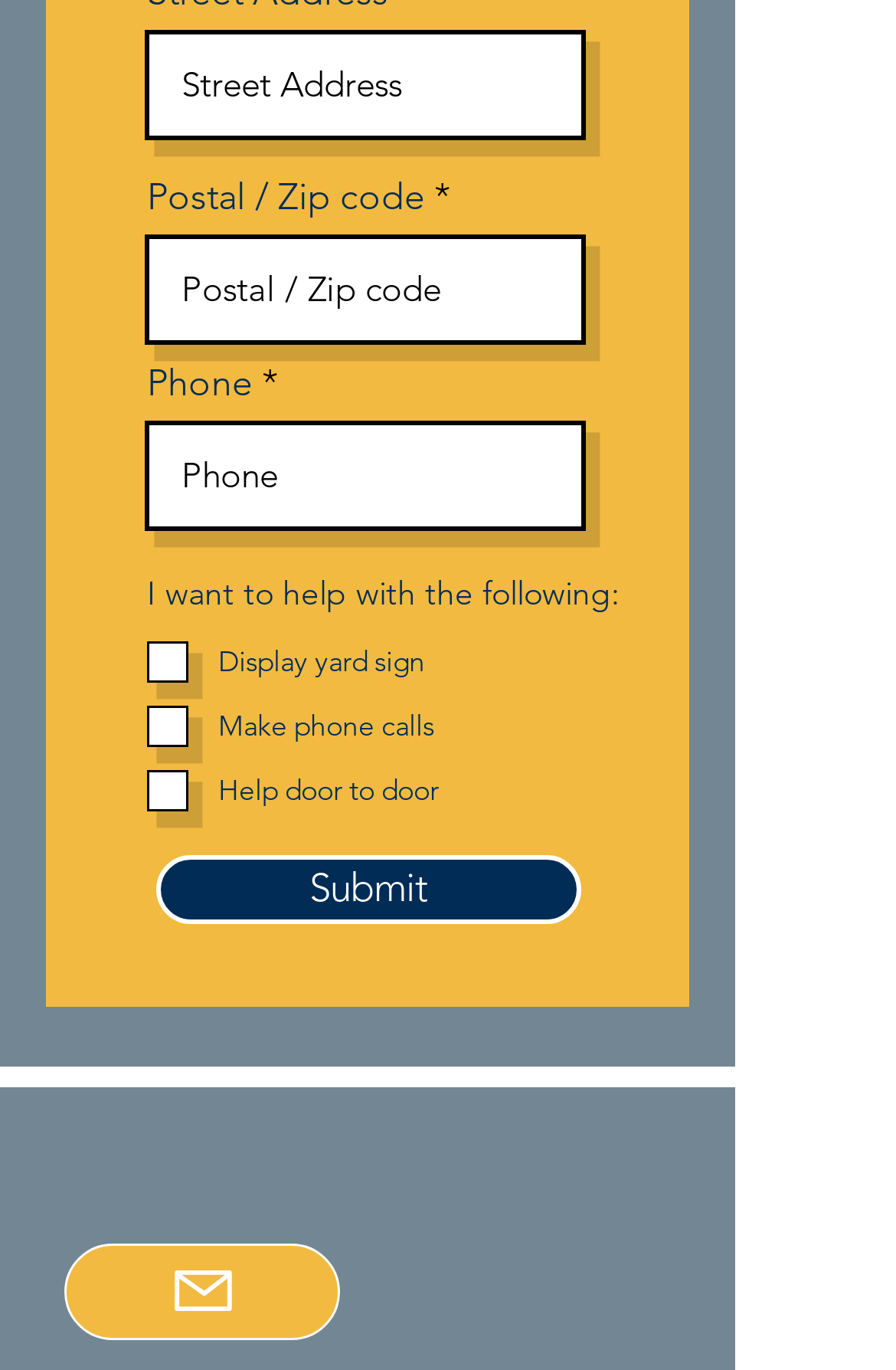What is the first required field?
Analyze the screenshot and provide a detailed answer to the question.

The first required field is the 'Street Address' field, which is a textbox with a label 'Street Address *' and is located at the top of the form.